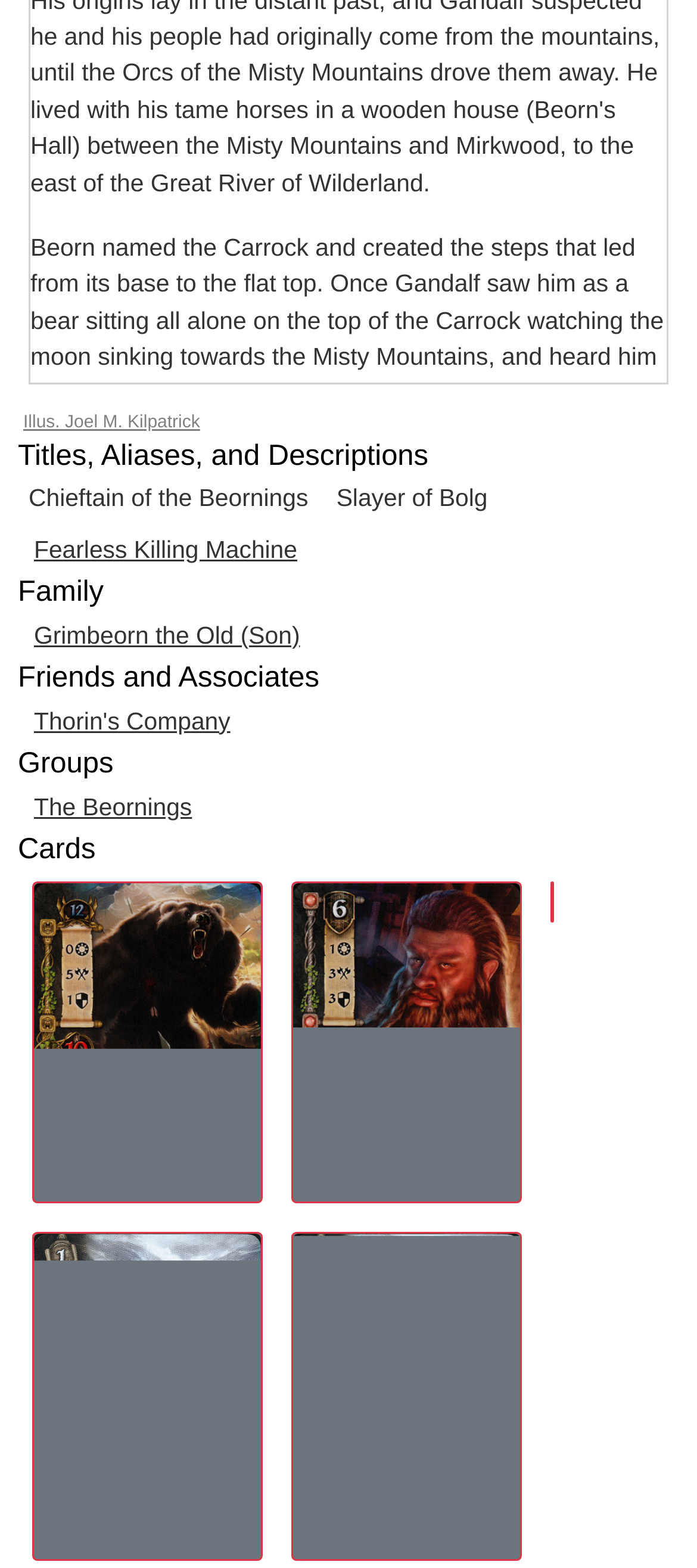Provide the bounding box for the UI element matching this description: "title="Beorn's Rage (Tactics Event)"".

[0.51, 0.563, 0.84, 0.772]